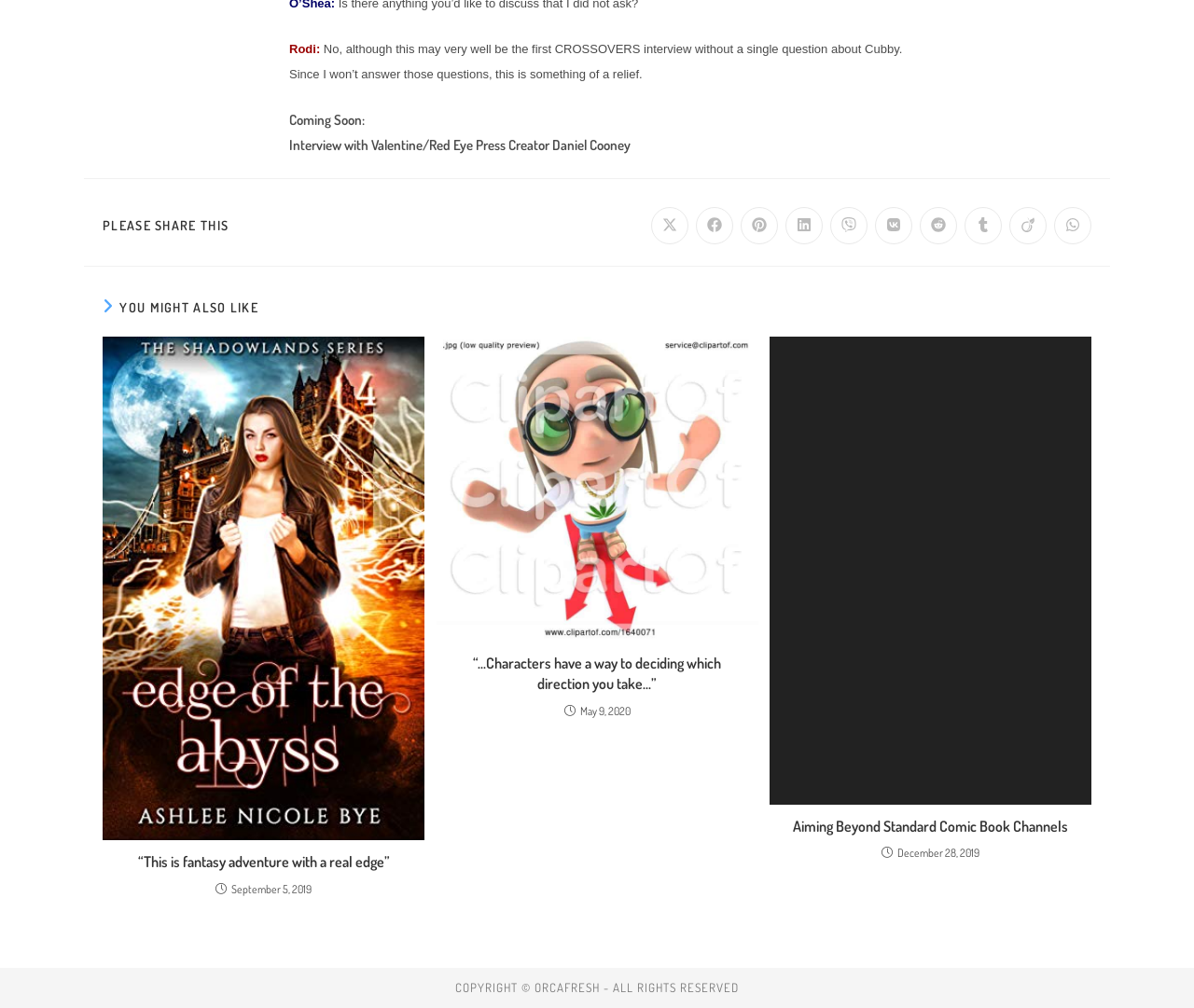What is the title of the interview?
Based on the visual content, answer with a single word or a brief phrase.

Interview with Valentine/Red Eye Press Creator Daniel Cooney